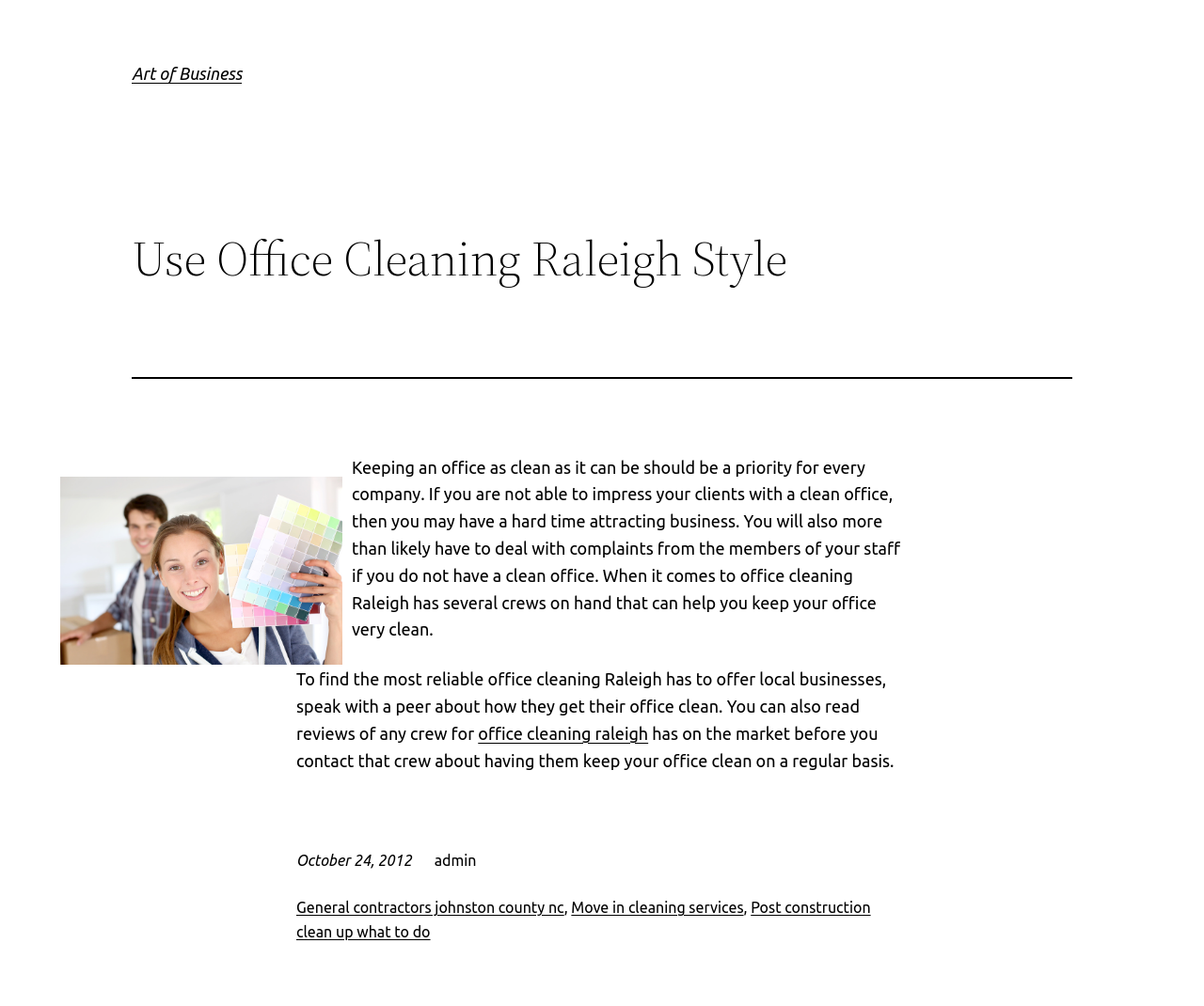What type of image is displayed on the webpage?
Look at the webpage screenshot and answer the question with a detailed explanation.

The image on the webpage appears to be related to construction clean up, which is a type of cleaning service mentioned on the webpage.